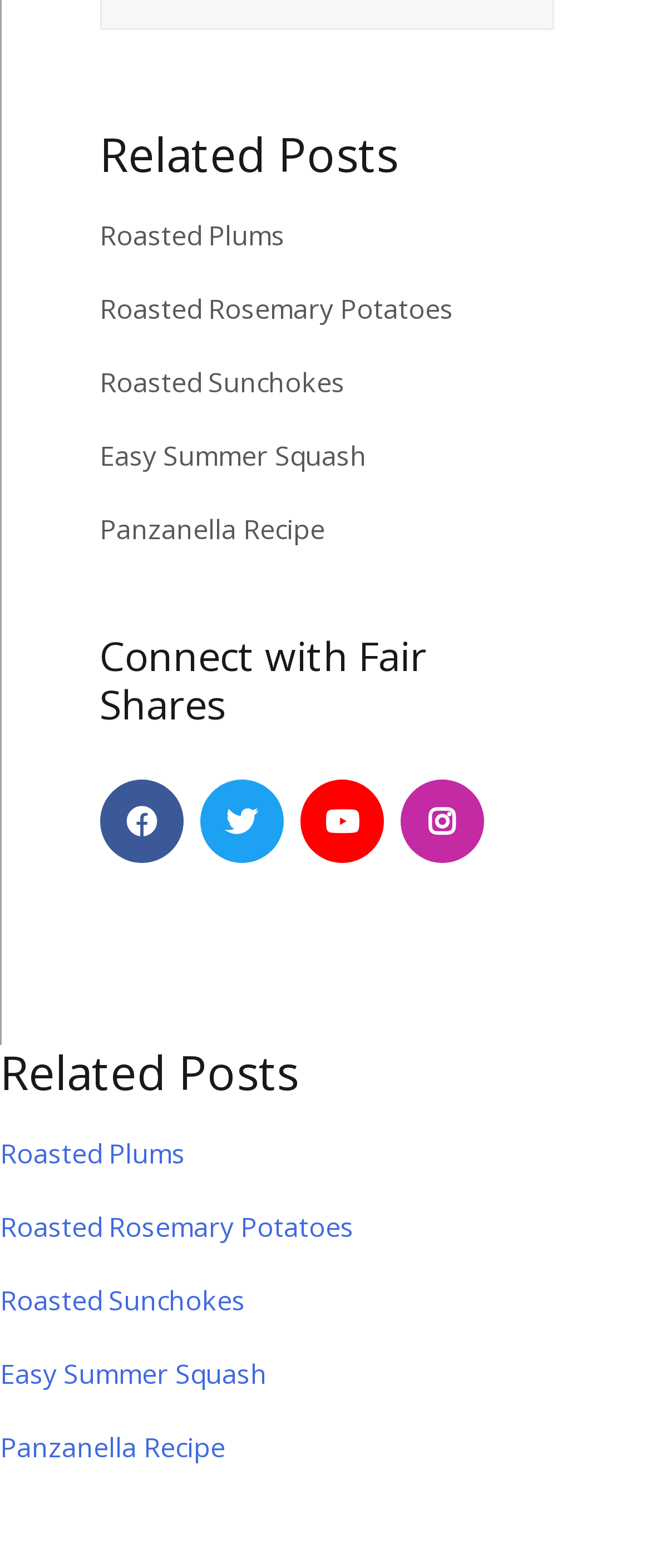Highlight the bounding box coordinates of the element you need to click to perform the following instruction: "Visit Facebook page."

[0.153, 0.497, 0.281, 0.55]